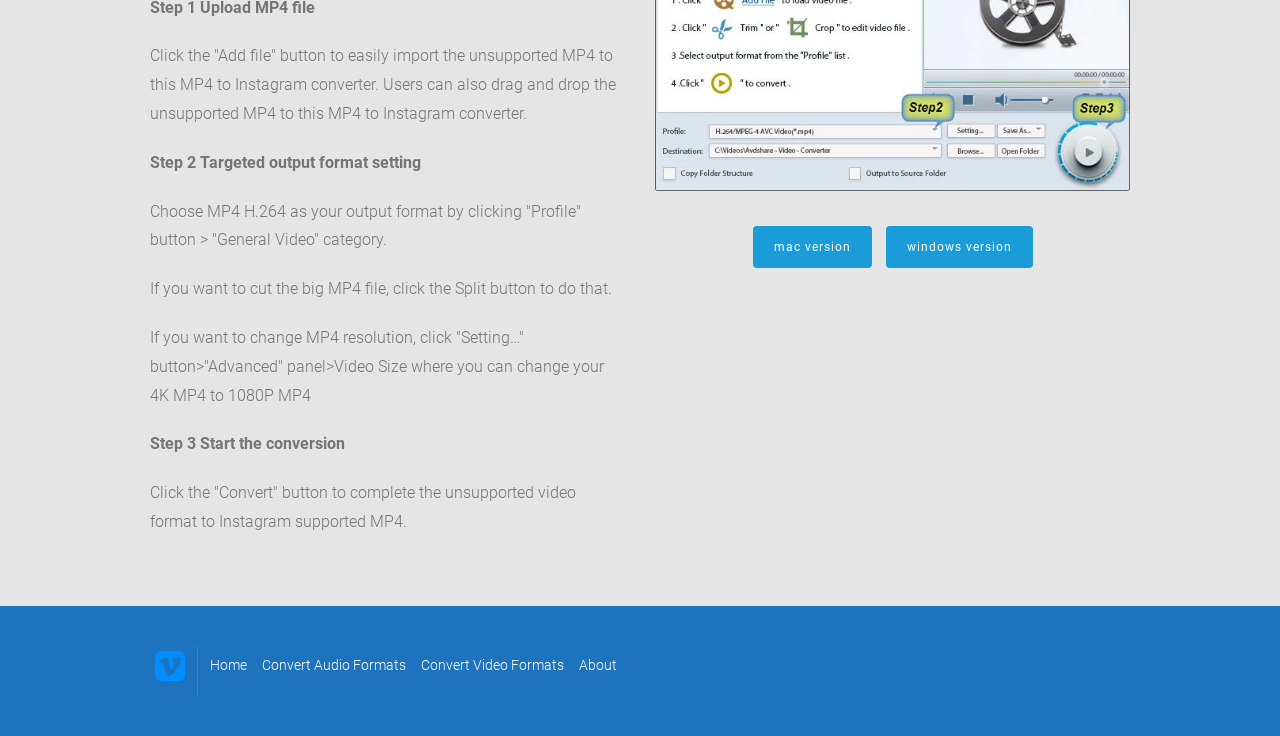Identify the bounding box coordinates for the UI element described as follows: "Convert Video Formats". Ensure the coordinates are four float numbers between 0 and 1, formatted as [left, top, right, bottom].

[0.329, 0.887, 0.441, 0.92]